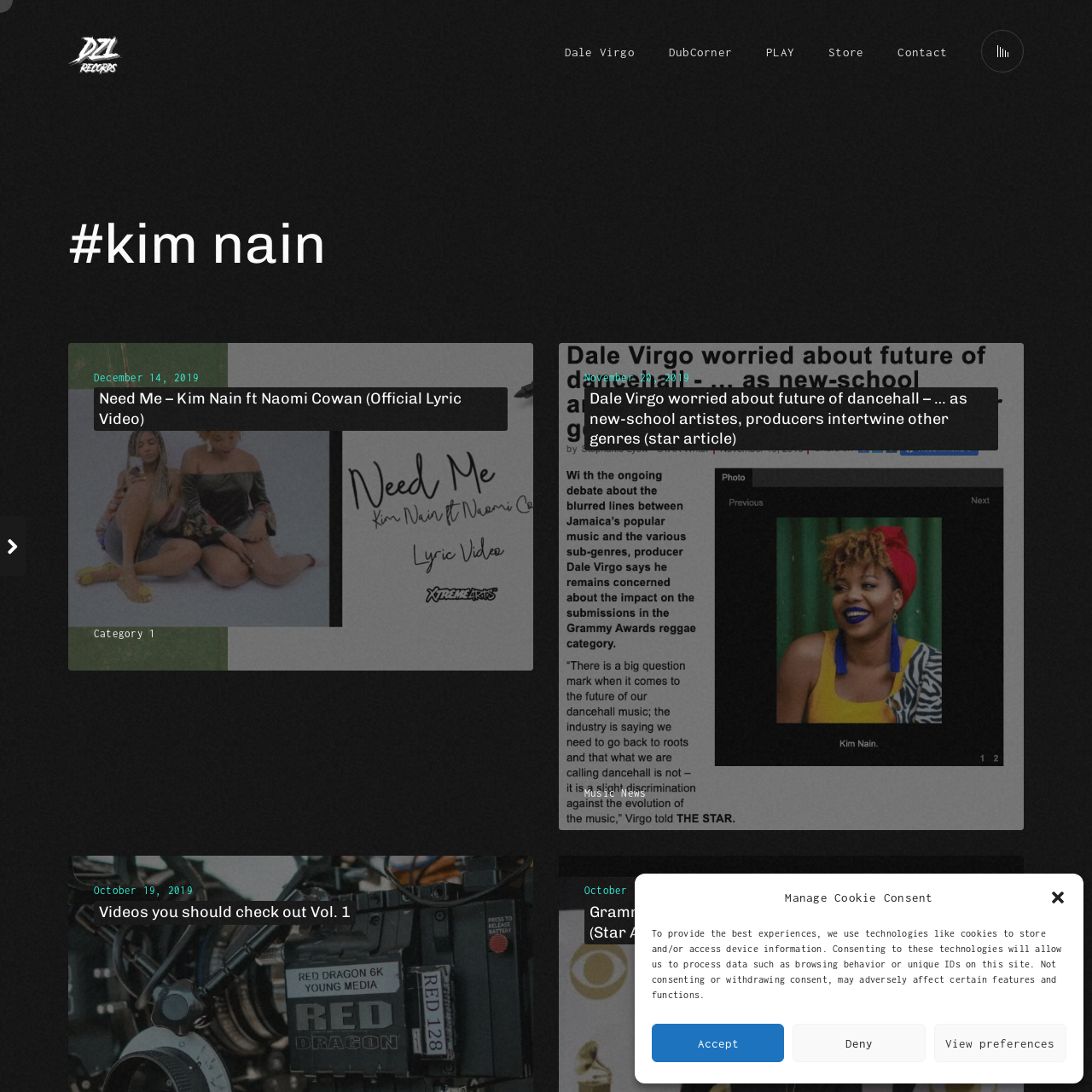Please mark the bounding box coordinates of the area that should be clicked to carry out the instruction: "Play music".

[0.702, 0.038, 0.727, 0.081]